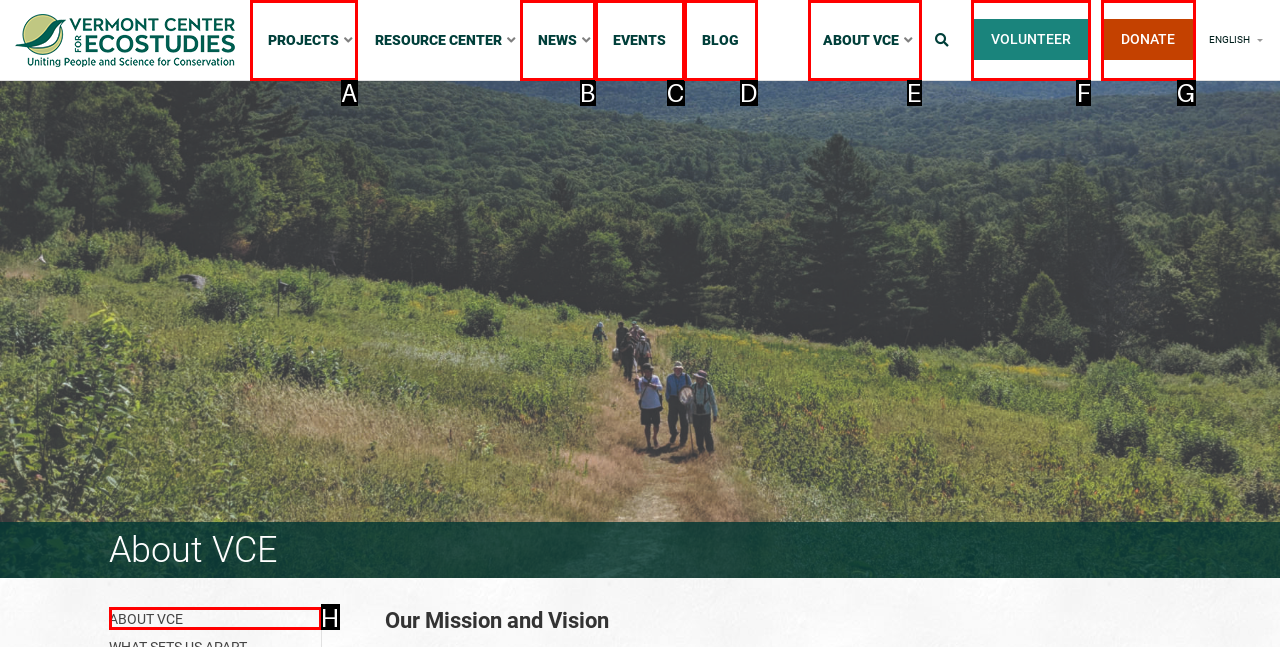Choose the HTML element you need to click to achieve the following task: become a volunteer
Respond with the letter of the selected option from the given choices directly.

F